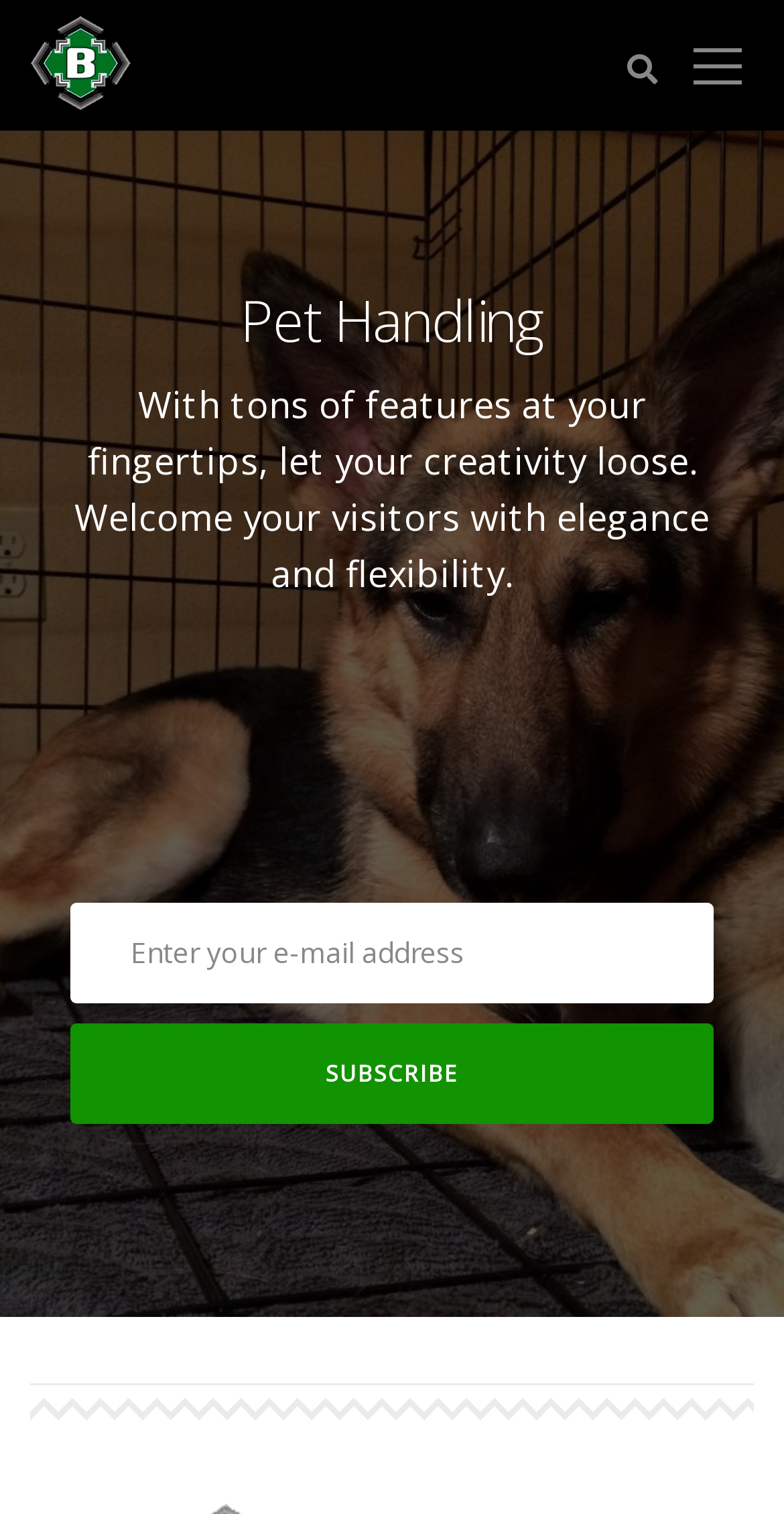Using the image as a reference, answer the following question in as much detail as possible:
What is the purpose of the form?

The form is located in the middle of the webpage, and it has a textbox to enter an email address and a subscribe button, indicating that it is a contact form for visitors to subscribe or get in touch with the company.